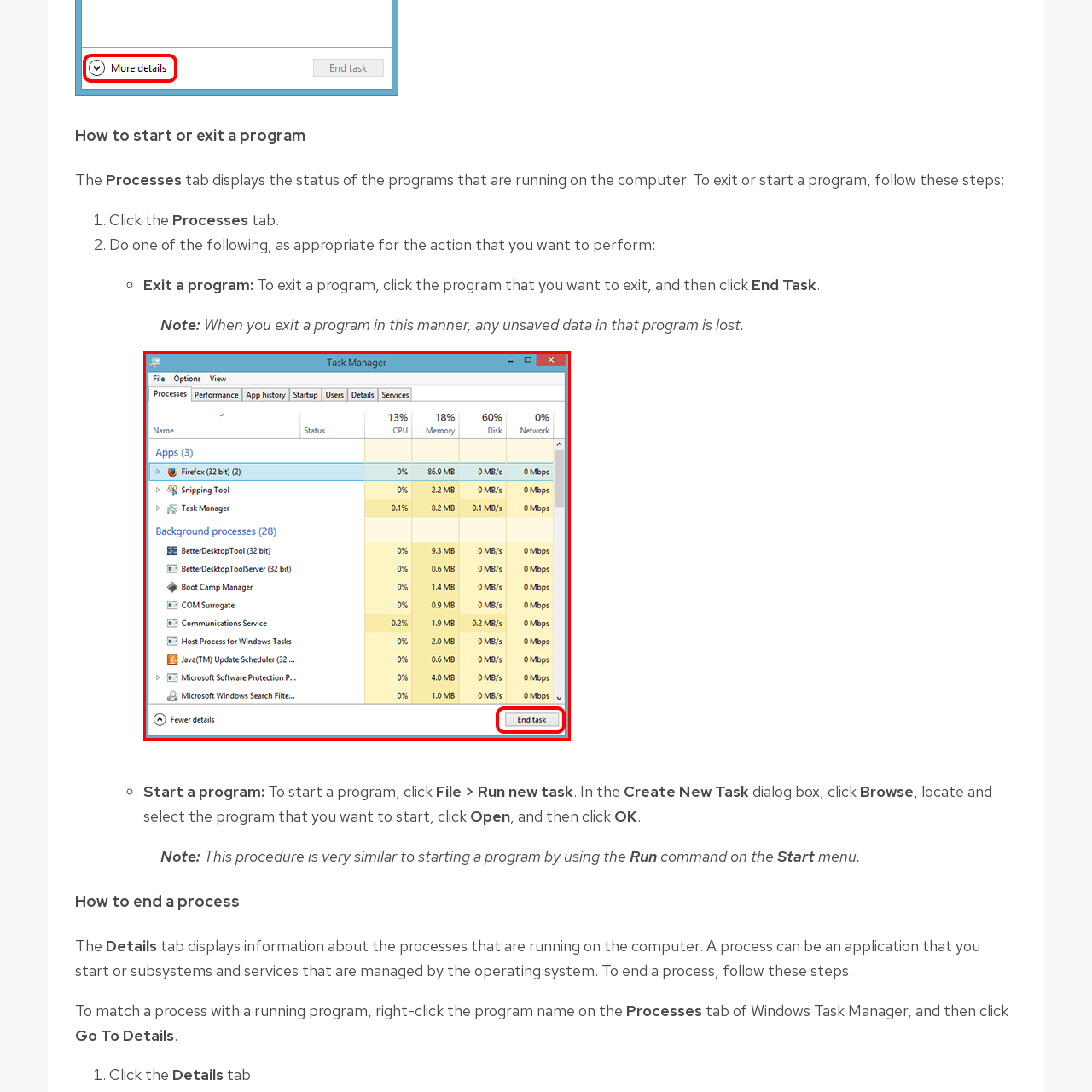Generate a detailed explanation of the image that is highlighted by the red box.

The image depicts the Task Manager interface, showcasing the "Processes" tab on a Windows operating system. In the foreground, the user can see a list of currently running applications and background processes, with specific details about their CPU and memory usage. Notably, the highlighted application in the list is "Firefox," indicating it is currently active. 

At the bottom right corner, a prominent button labeled "End task" is clearly visible, suggesting the user can select it to terminate the selected program. This functionality is essential for managing system performance, as it allows users to close unresponsive applications or those consuming excessive resources. The overall layout exemplifies a typical Windows Task Manager, designed to provide users with straightforward access to manage running processes efficiently.